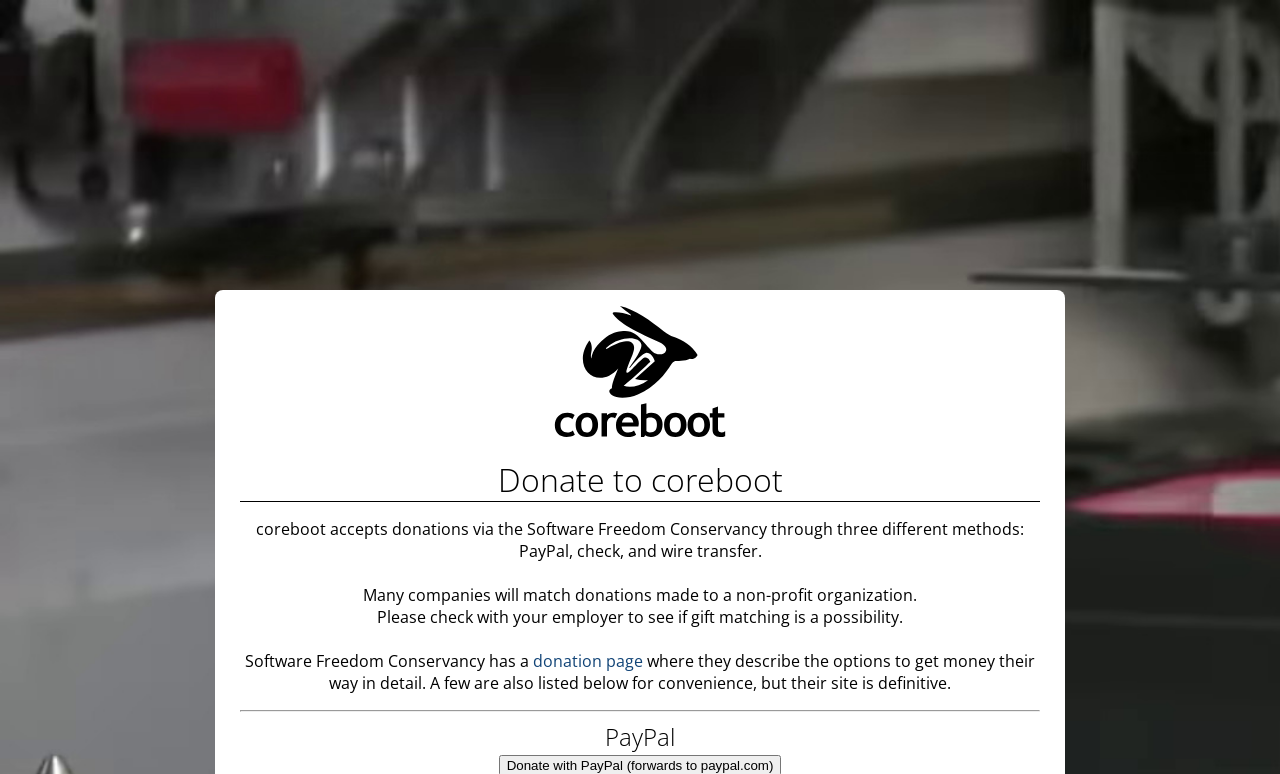Describe the webpage meticulously, covering all significant aspects.

The webpage is about donating to coreboot, a non-profit organization. At the top, there is a logo image of coreboot, positioned slightly to the right of the center. Below the logo, a heading with the title "Donate to coreboot" is centered. 

Following the title, a paragraph of text explains that coreboot accepts donations through three different methods: PayPal, check, and wire transfer. This text is positioned slightly to the right of the center. 

Below this paragraph, another paragraph of text informs that many companies will match donations made to a non-profit organization, and encourages users to check with their employer to see if gift matching is possible. This text is also positioned slightly to the right of the center.

Next, a link to the Software Freedom Conservancy's donation page is provided, along with a brief description of the options available. This link is positioned to the right of the text.

A horizontal separator line is placed below, separating the top section from the bottom section. 

In the bottom section, a heading titled "PayPal" is centered, indicating the start of a section dedicated to PayPal donations.